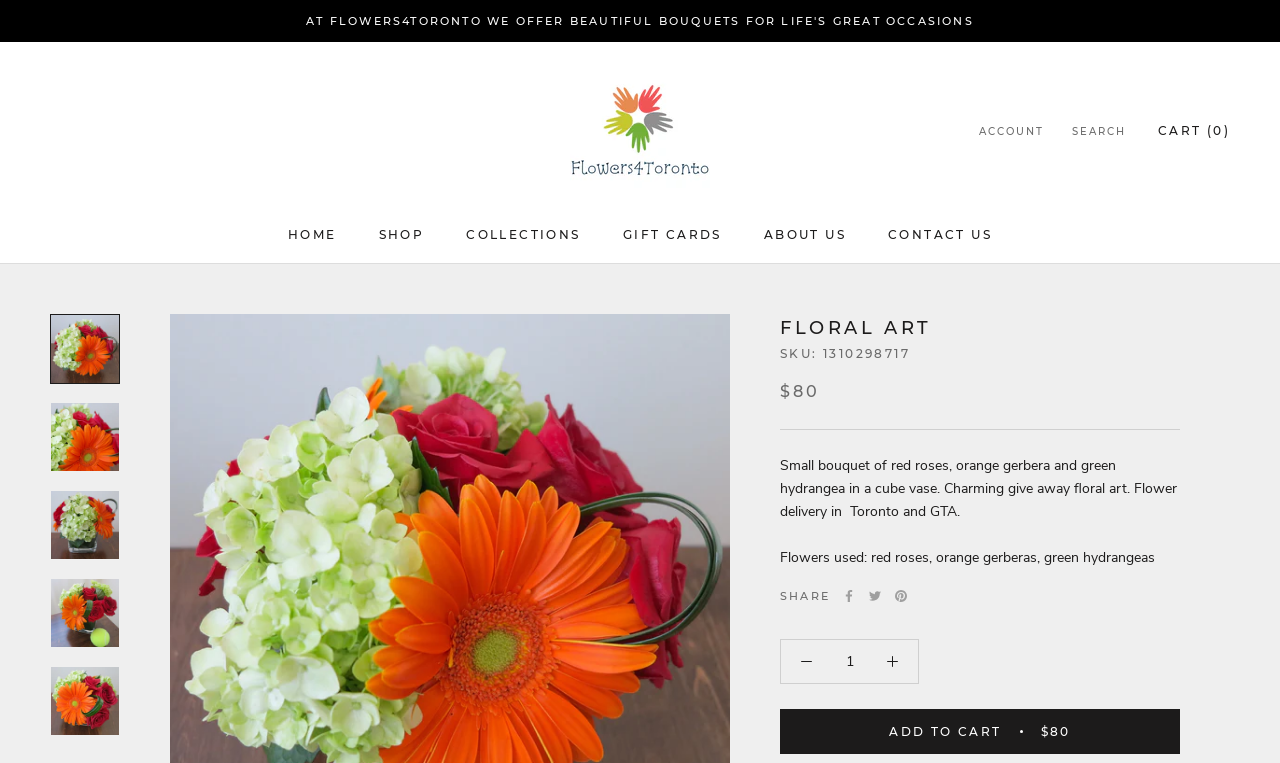Can you pinpoint the bounding box coordinates for the clickable element required for this instruction: "Search for flowers"? The coordinates should be four float numbers between 0 and 1, i.e., [left, top, right, bottom].

[0.837, 0.162, 0.88, 0.184]